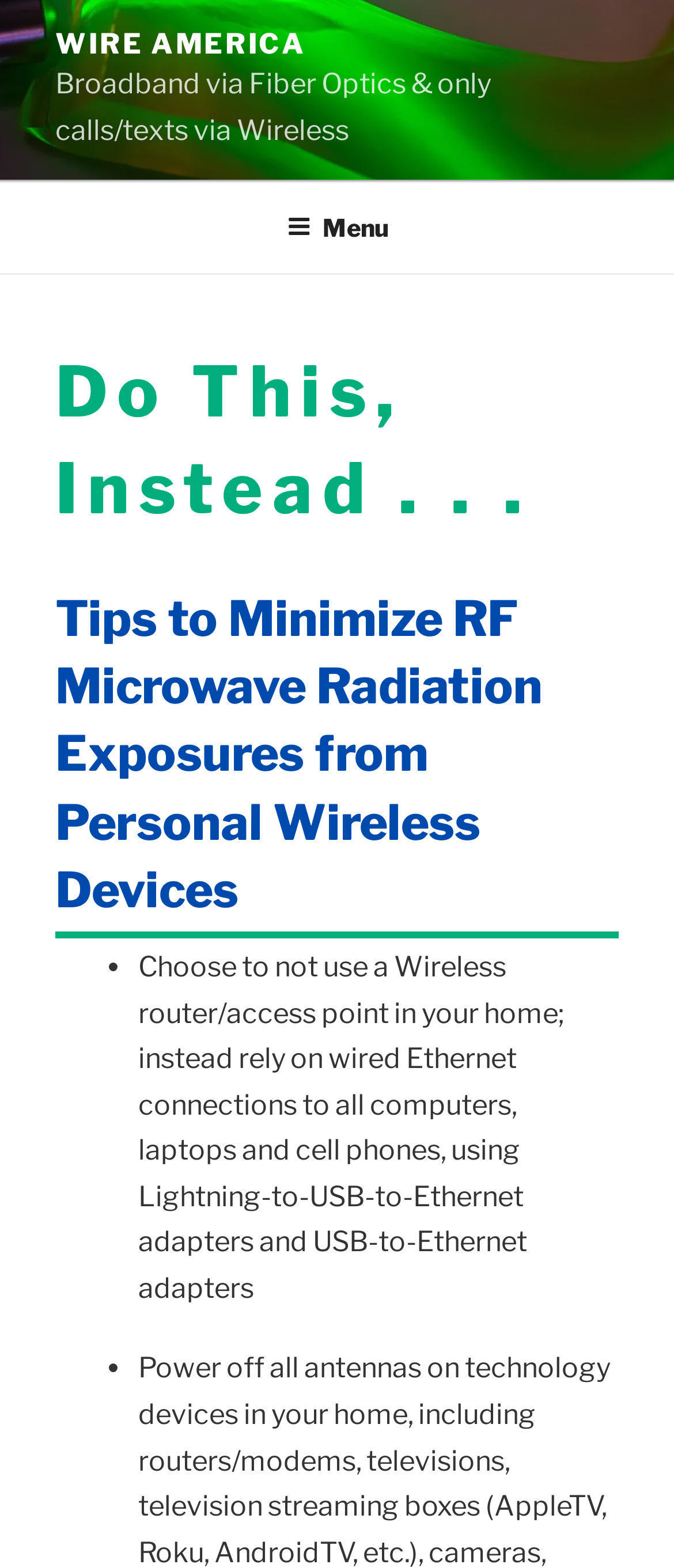Provide a comprehensive caption for the webpage.

The webpage is titled "Do This, Instead... – Wire America" and has a prominent link to "WIRE AMERICA" at the top left corner. Below the title, there is a brief description stating "Broadband via Fiber Optics & only calls/texts via Wireless". 

A top menu navigation bar spans the entire width of the page, with a "Menu" button located roughly in the middle. When expanded, the menu contains a header section with two headings. The first heading is "Do This, Instead..." and the second heading is "Tips to Minimize RF Microwave Radiation Exposures from Personal Wireless Devices". 

Below the headings, there is a list of tips, marked by bullet points. The first tip is "Choose to not use a Wireless router/access point in your home; instead rely on wired Ethernet connections to all computers, laptops and cell phones, using Lightning-to-USB-to-Ethernet adapters and USB-to-Ethernet adapters". This text is positioned roughly in the middle of the page.